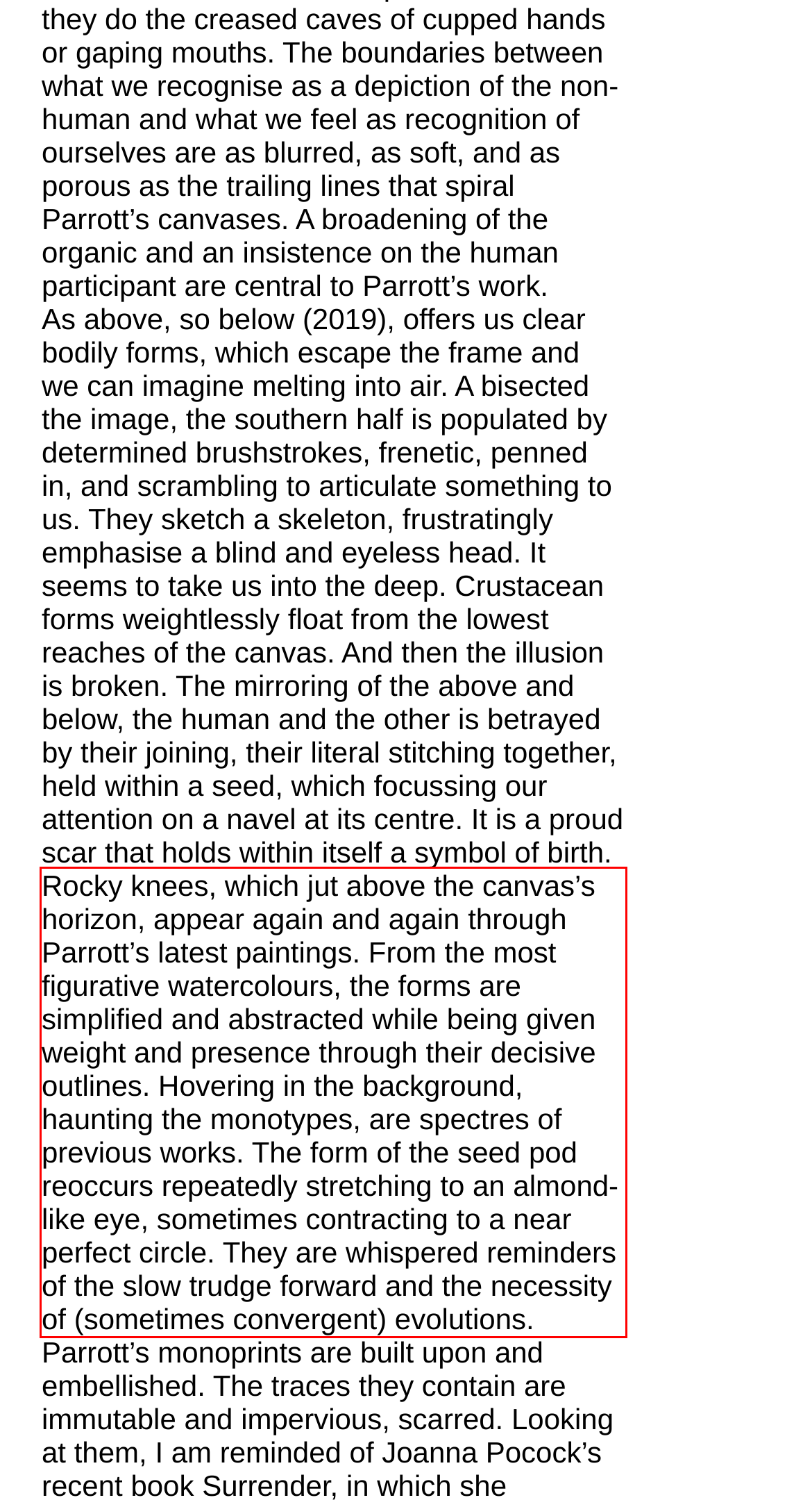Examine the webpage screenshot, find the red bounding box, and extract the text content within this marked area.

Rocky knees, which jut above the canvas’s horizon, appear again and again through Parrott’s latest paintings. From the most figurative watercolours, the forms are simplified and abstracted while being given weight and presence through their decisive outlines. Hovering in the background, haunting the monotypes, are spectres of previous works. The form of the seed pod reoccurs repeatedly stretching to an almond-like eye, sometimes contracting to a near perfect circle. They are whispered reminders of the slow trudge forward and the necessity of (sometimes convergent) evolutions.